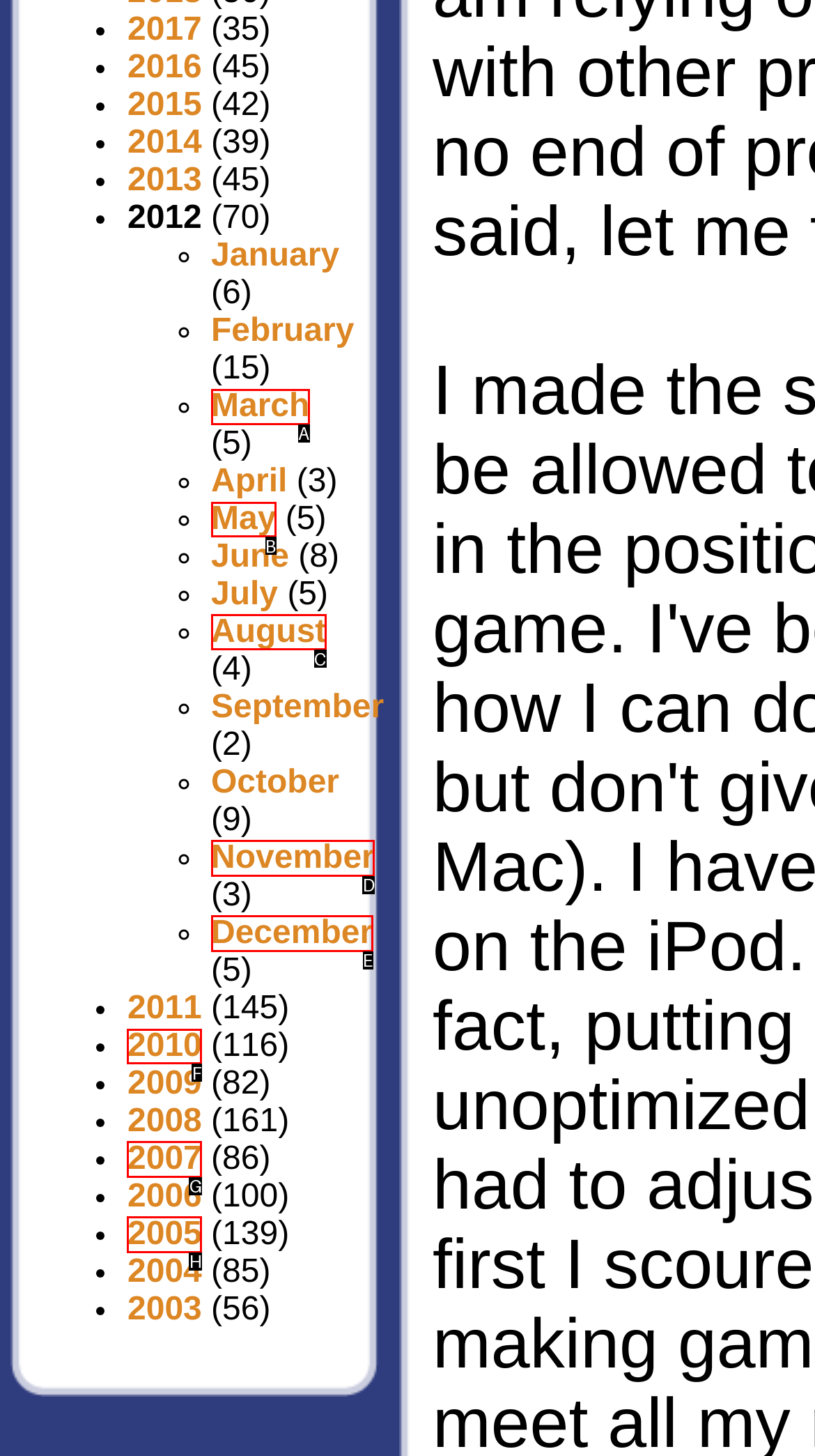Which option corresponds to the following element description: August?
Please provide the letter of the correct choice.

C